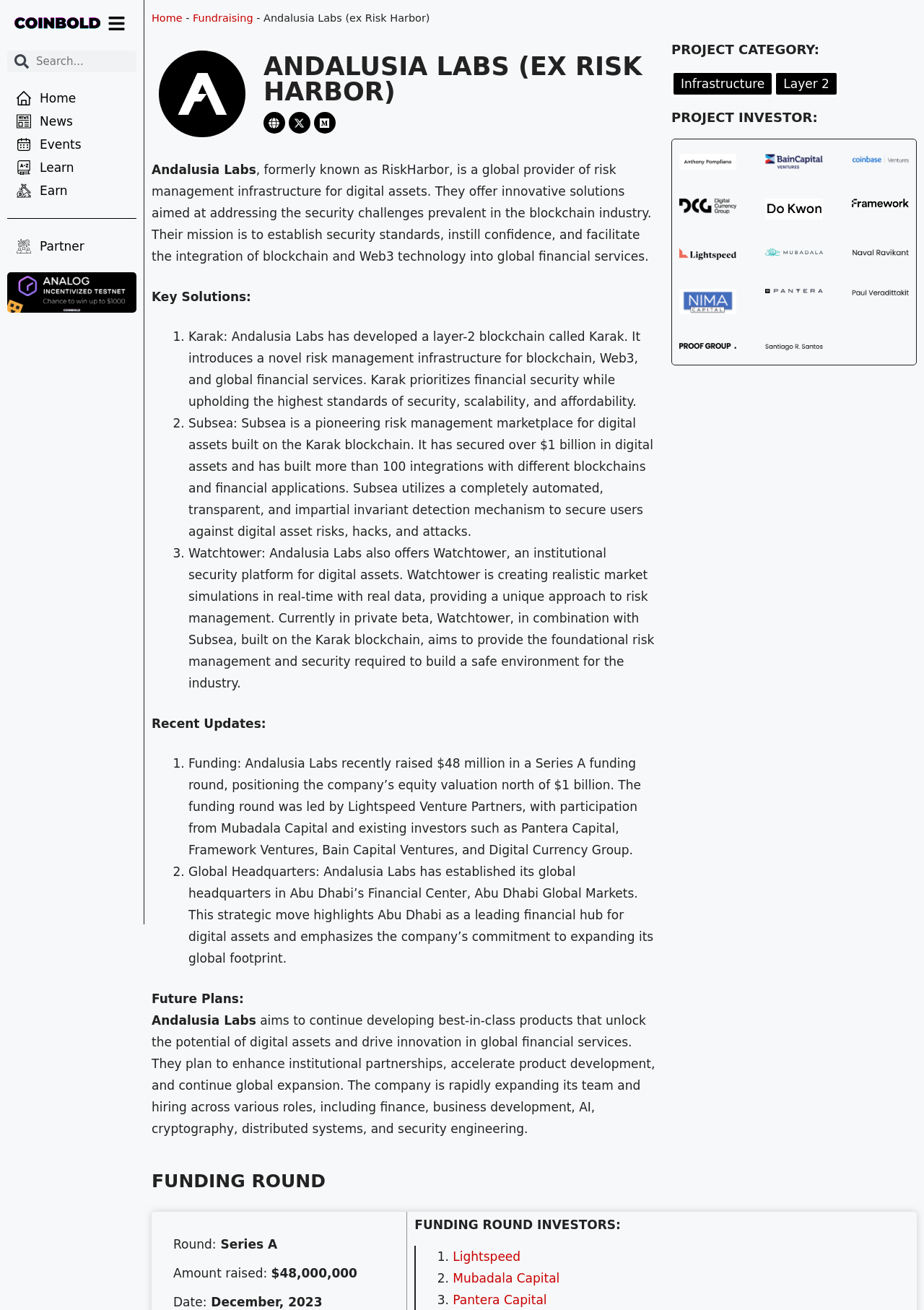Where is Andalusia Labs' global headquarters?
Please respond to the question thoroughly and include all relevant details.

The static text 'Global Headquarters: Andalusia Labs has established its global headquarters in Abu Dhabi’s Financial Center, Abu Dhabi Global Markets.' mentions the location of Andalusia Labs' global headquarters.